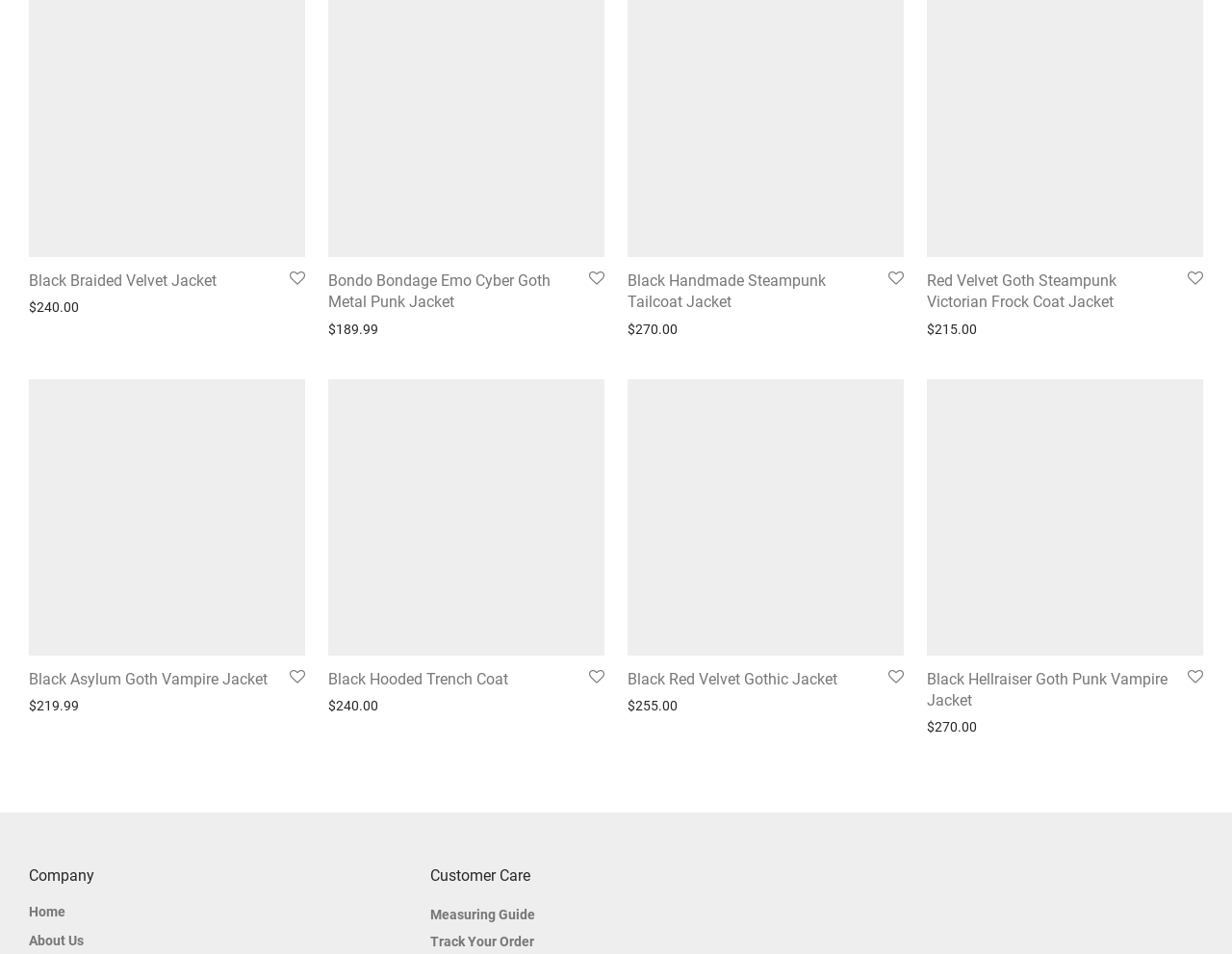Locate the bounding box coordinates of the element that should be clicked to fulfill the instruction: "Select options for 'Black Braided Velvet Jacket'".

[0.016, 0.307, 0.084, 0.336]